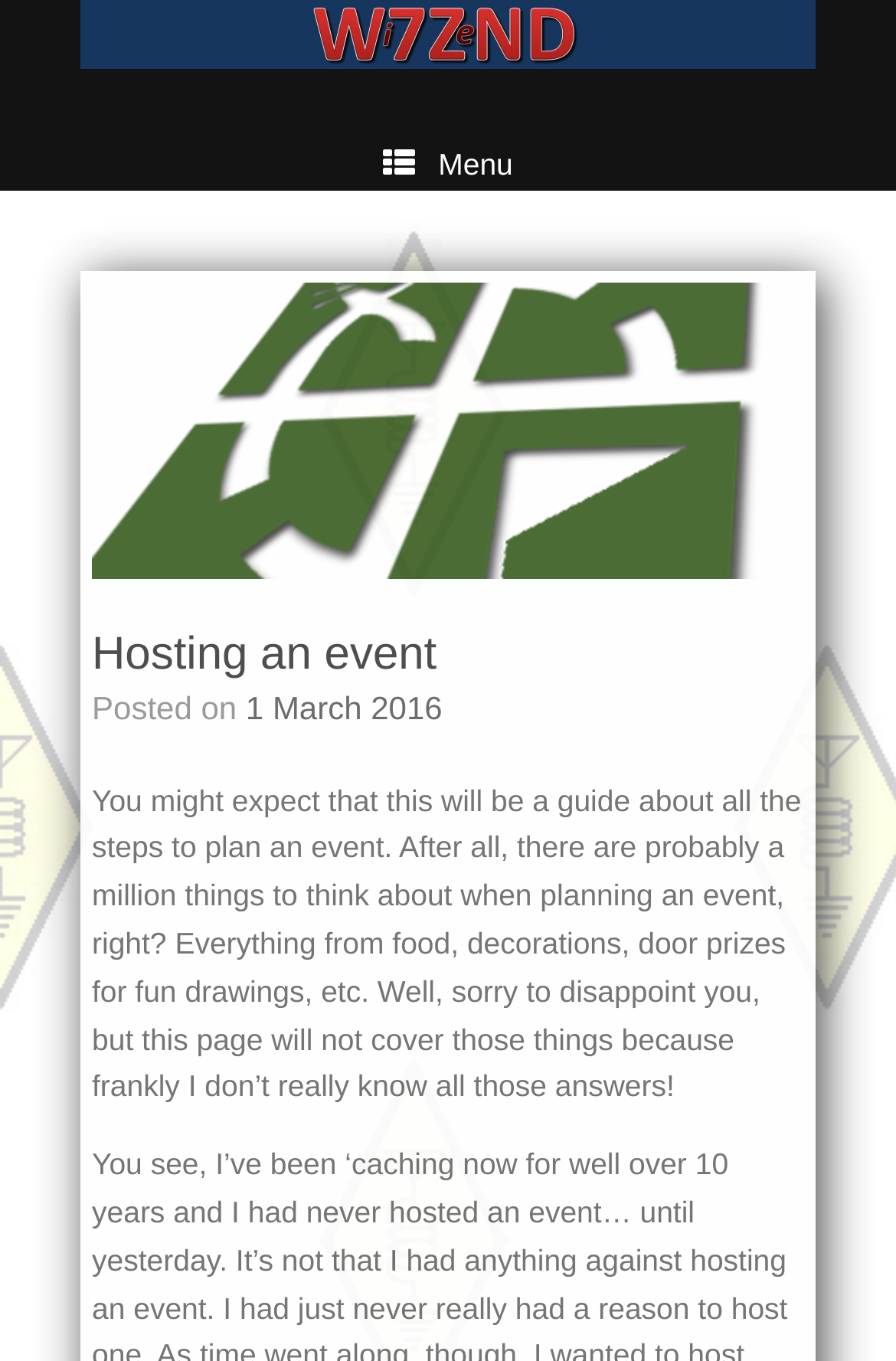Find the bounding box coordinates for the UI element that matches this description: "1 March 2016".

[0.274, 0.507, 0.494, 0.534]